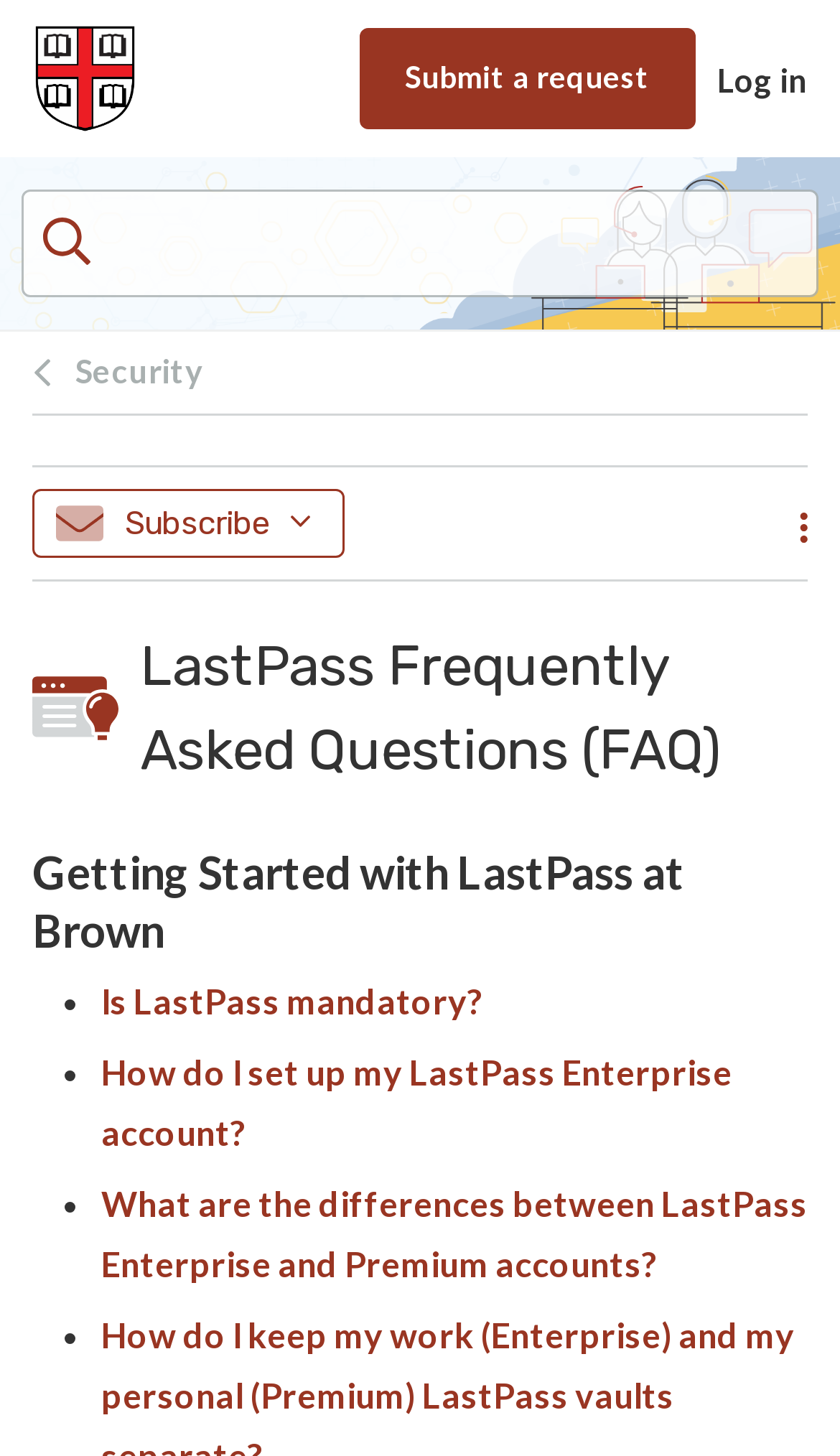Could you indicate the bounding box coordinates of the region to click in order to complete this instruction: "Subscribe".

[0.038, 0.336, 0.41, 0.383]